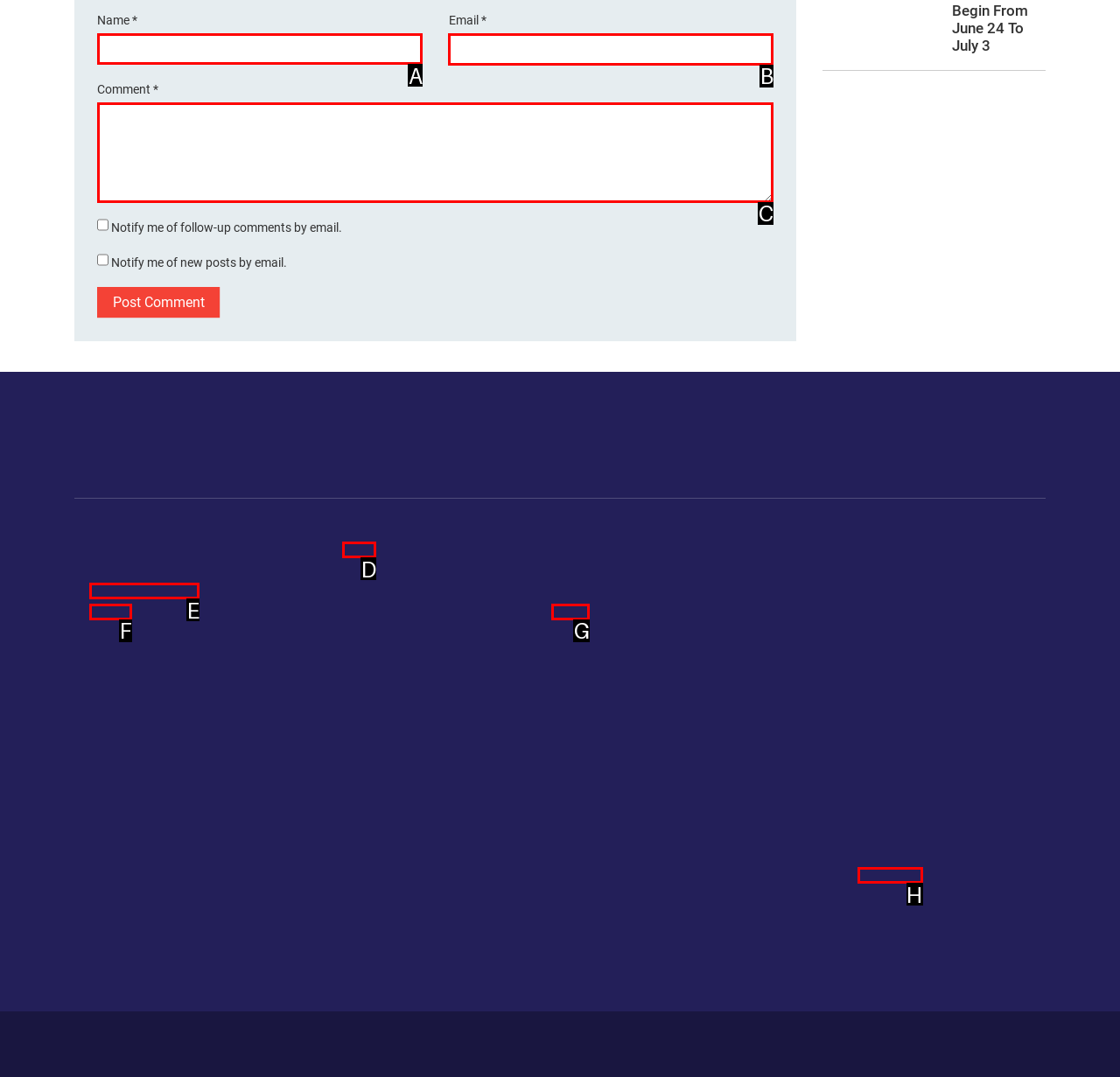From the given choices, which option should you click to complete this task: Enter your name? Answer with the letter of the correct option.

A